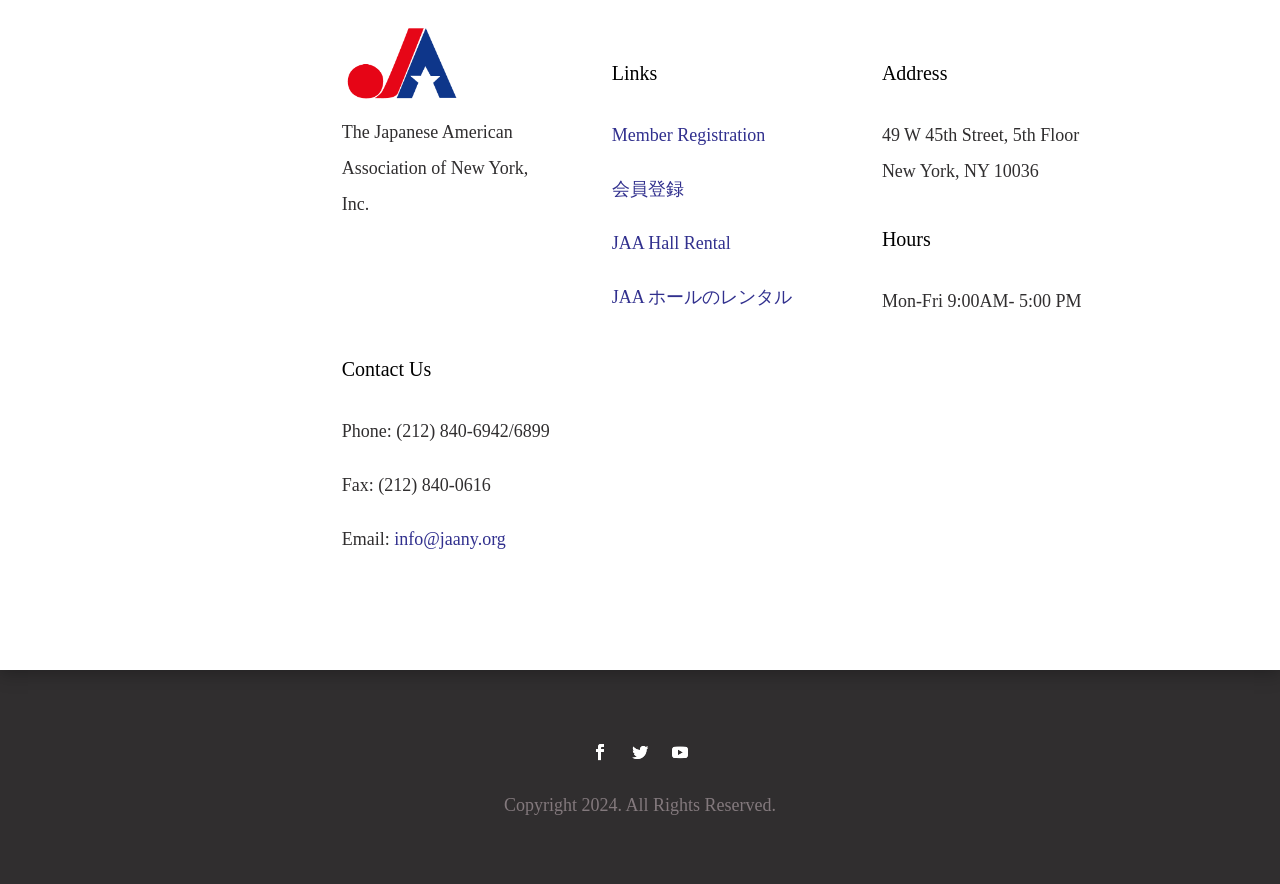Extract the bounding box coordinates of the UI element described: "JAA Hall Rental". Provide the coordinates in the format [left, top, right, bottom] with values ranging from 0 to 1.

[0.478, 0.263, 0.571, 0.286]